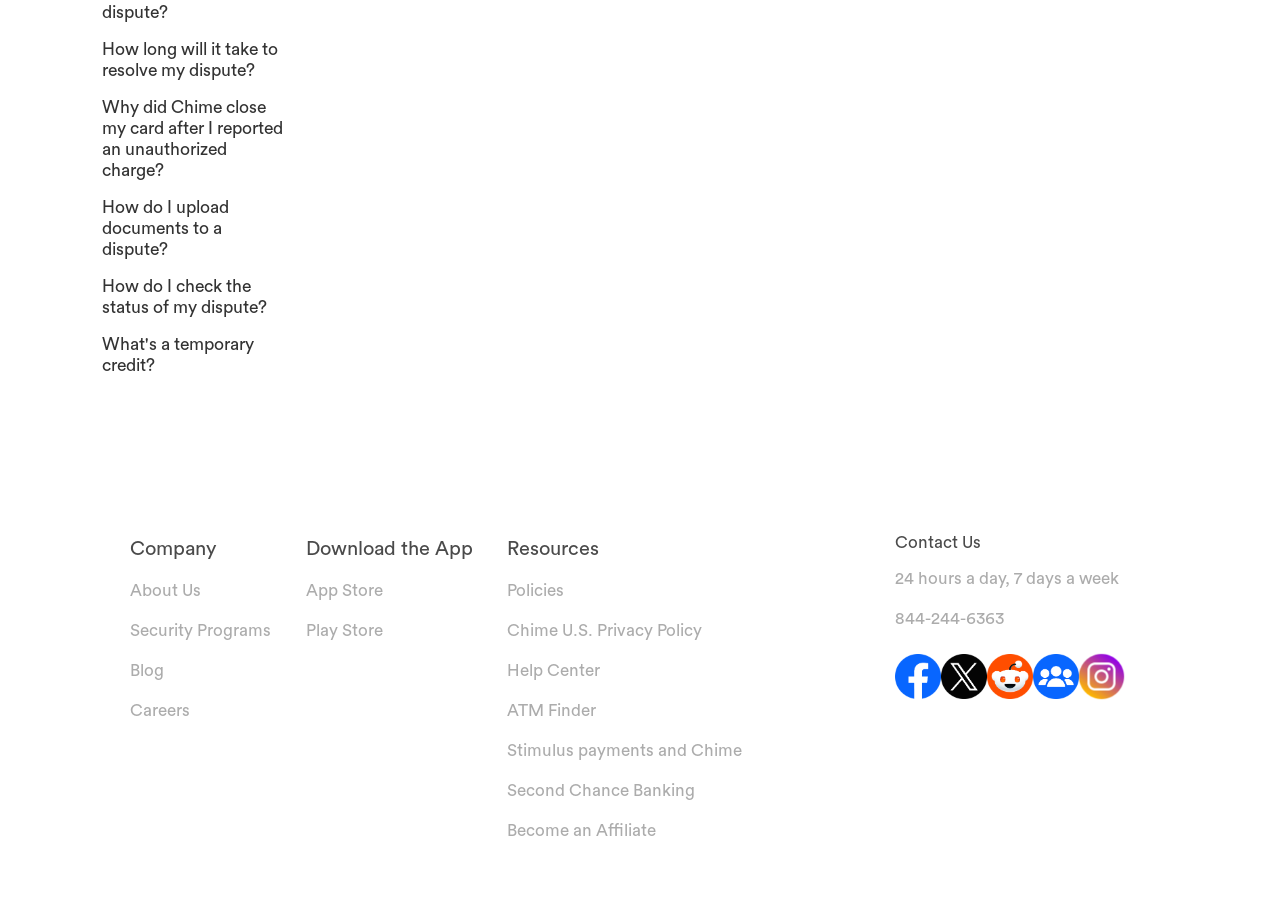Given the description "alt="Facebook Group Icon"", determine the bounding box of the corresponding UI element.

[0.807, 0.734, 0.843, 0.756]